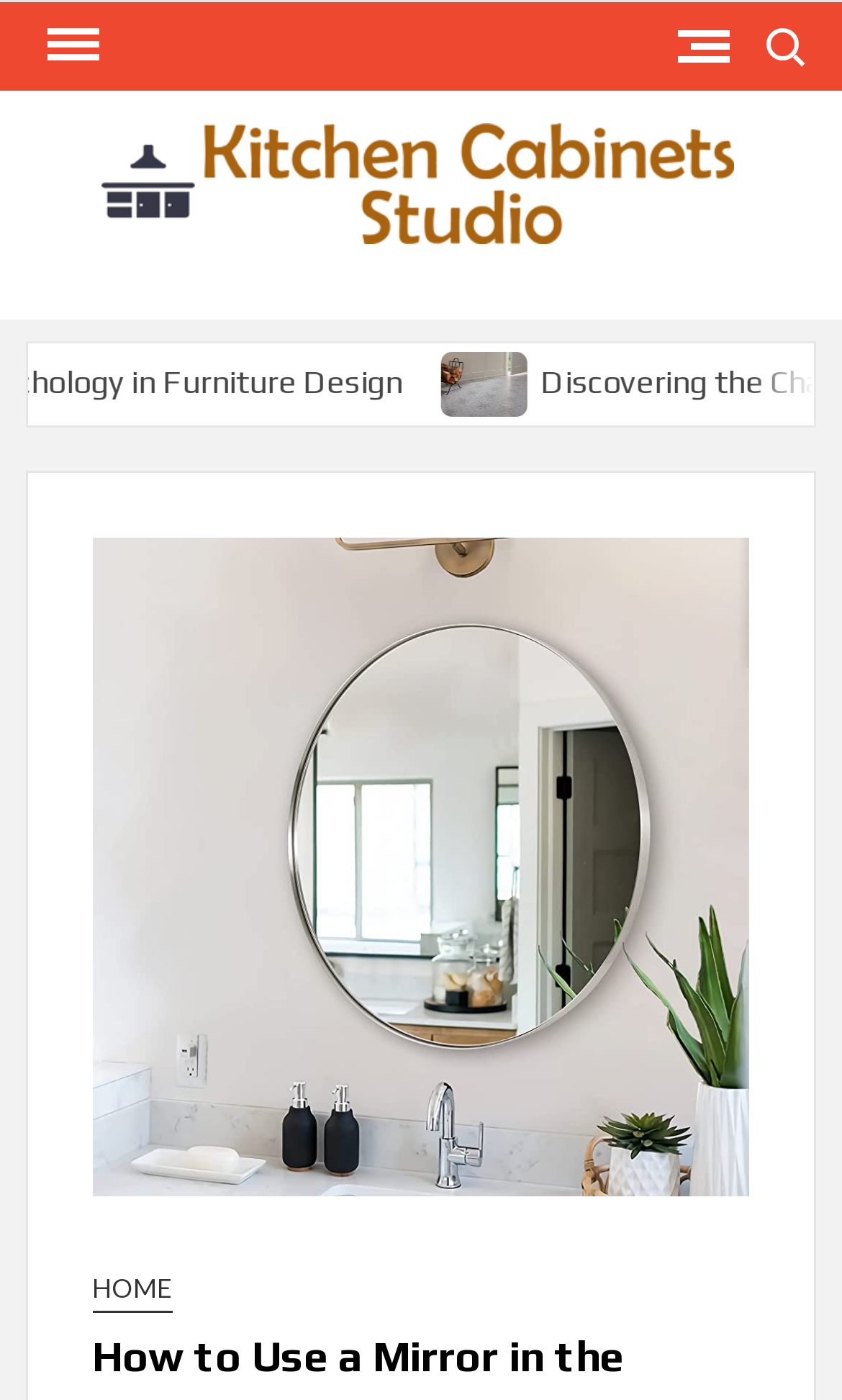What is the location of the search button?
Answer the question using a single word or phrase, according to the image.

Top right corner